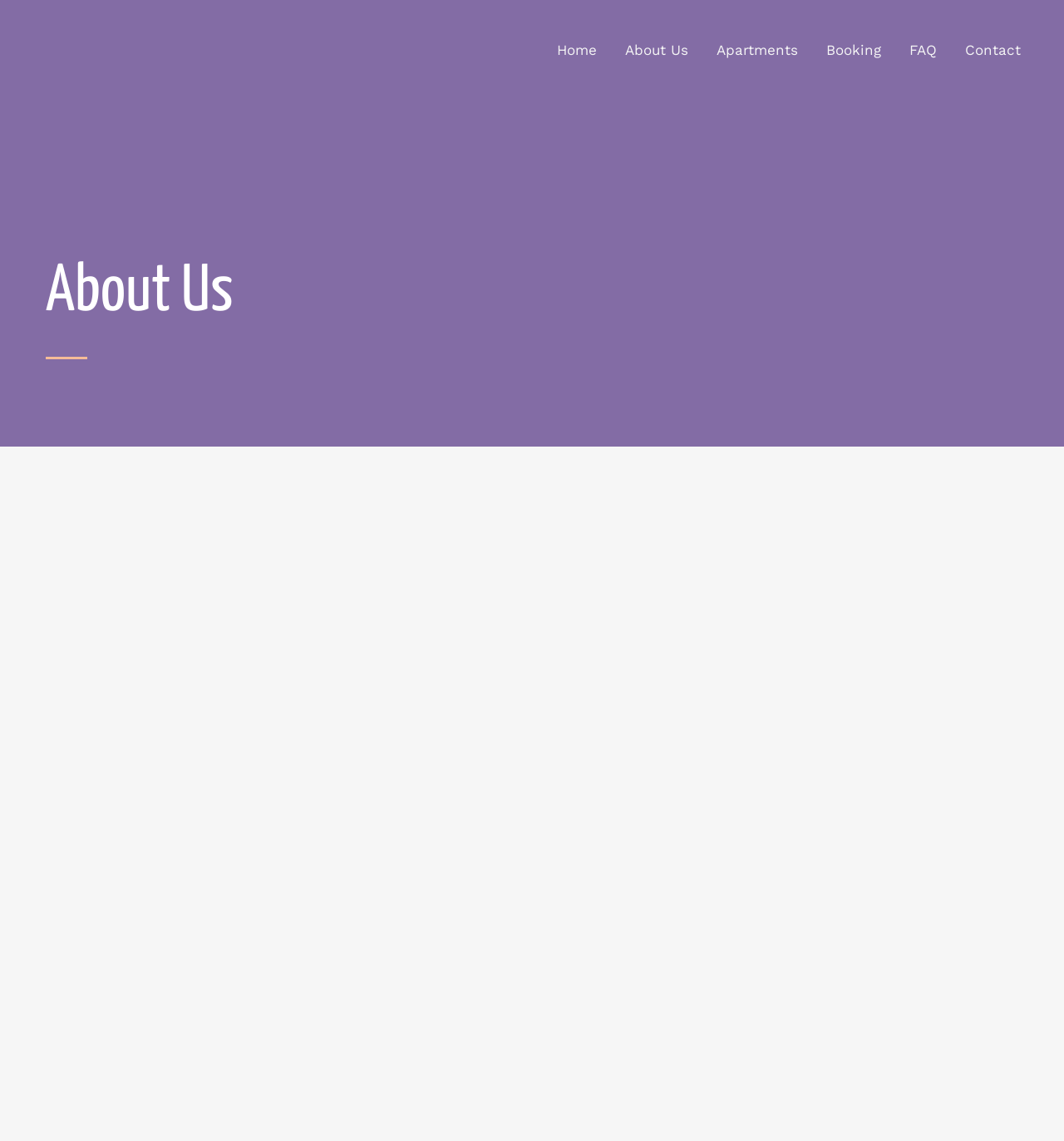Could you find the bounding box coordinates of the clickable area to complete this instruction: "learn about the company"?

[0.043, 0.219, 0.957, 0.294]